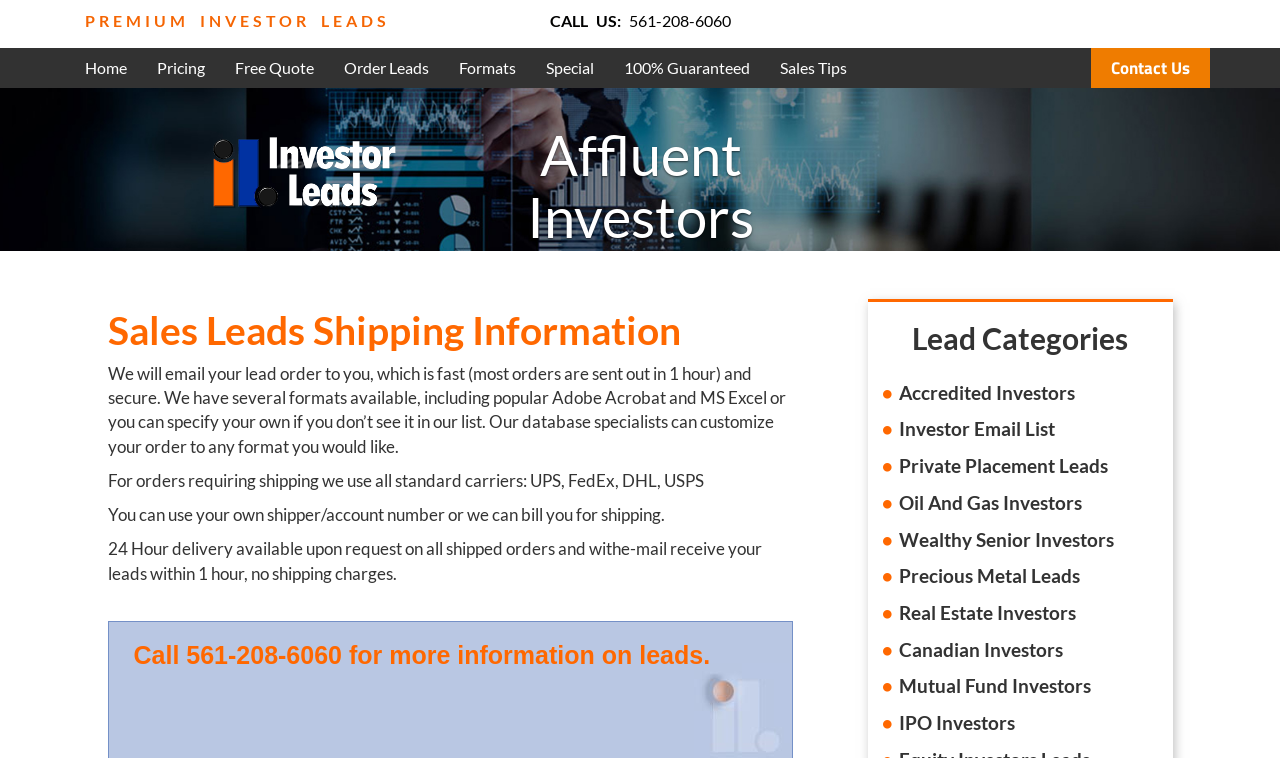Identify the bounding box coordinates of the clickable section necessary to follow the following instruction: "Call the phone number 561-208-6060". The coordinates should be presented as four float numbers from 0 to 1, i.e., [left, top, right, bottom].

[0.491, 0.015, 0.571, 0.04]